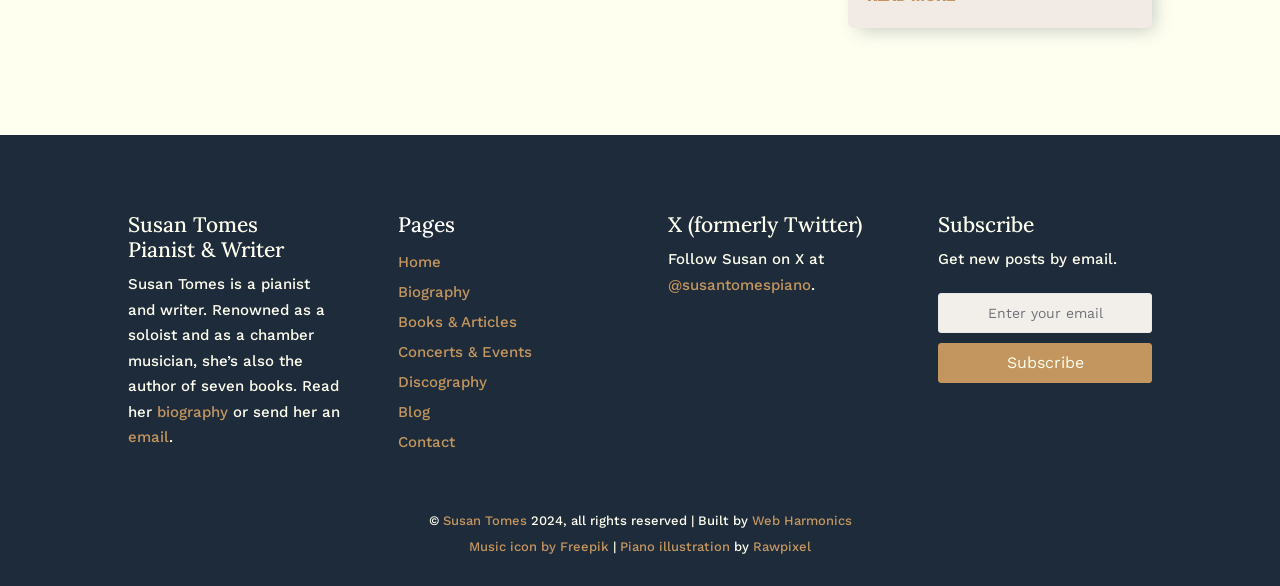Provide a single word or phrase answer to the question: 
What is the purpose of the textbox?

Enter email address